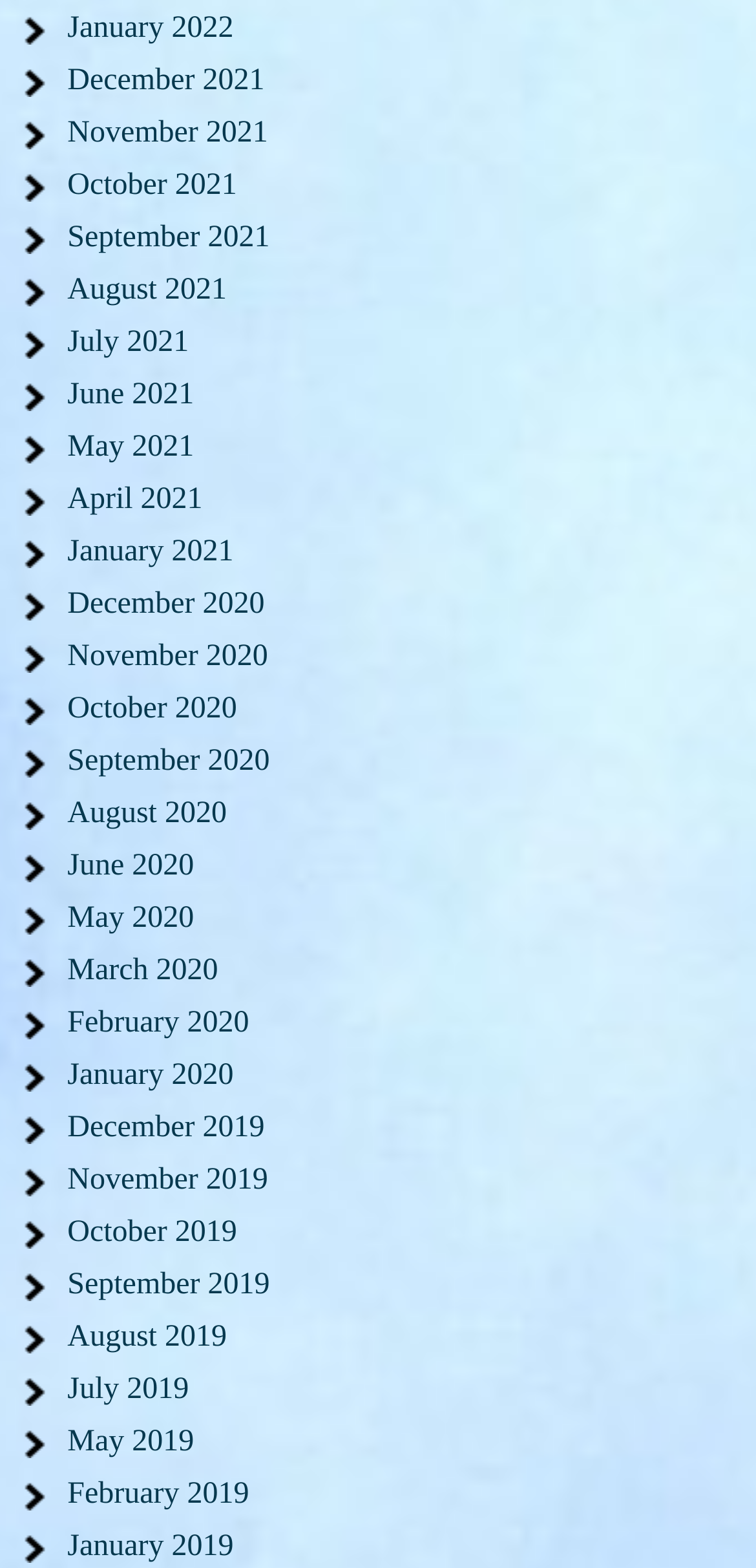Locate the bounding box coordinates of the area you need to click to fulfill this instruction: 'View January 2022'. The coordinates must be in the form of four float numbers ranging from 0 to 1: [left, top, right, bottom].

[0.089, 0.007, 0.309, 0.028]